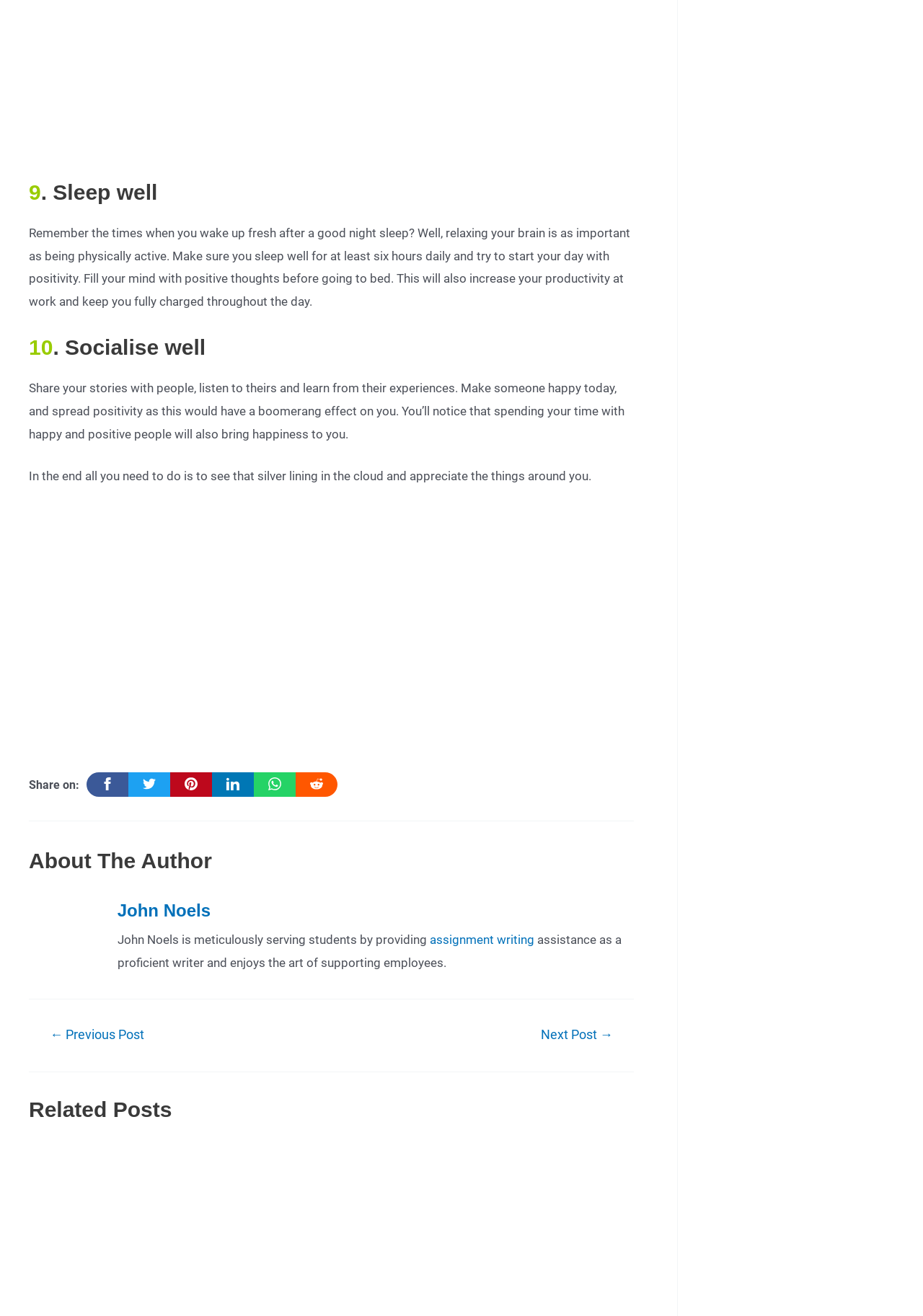Show the bounding box coordinates for the element that needs to be clicked to execute the following instruction: "Share on Facebook". Provide the coordinates in the form of four float numbers between 0 and 1, i.e., [left, top, right, bottom].

[0.094, 0.17, 0.139, 0.189]